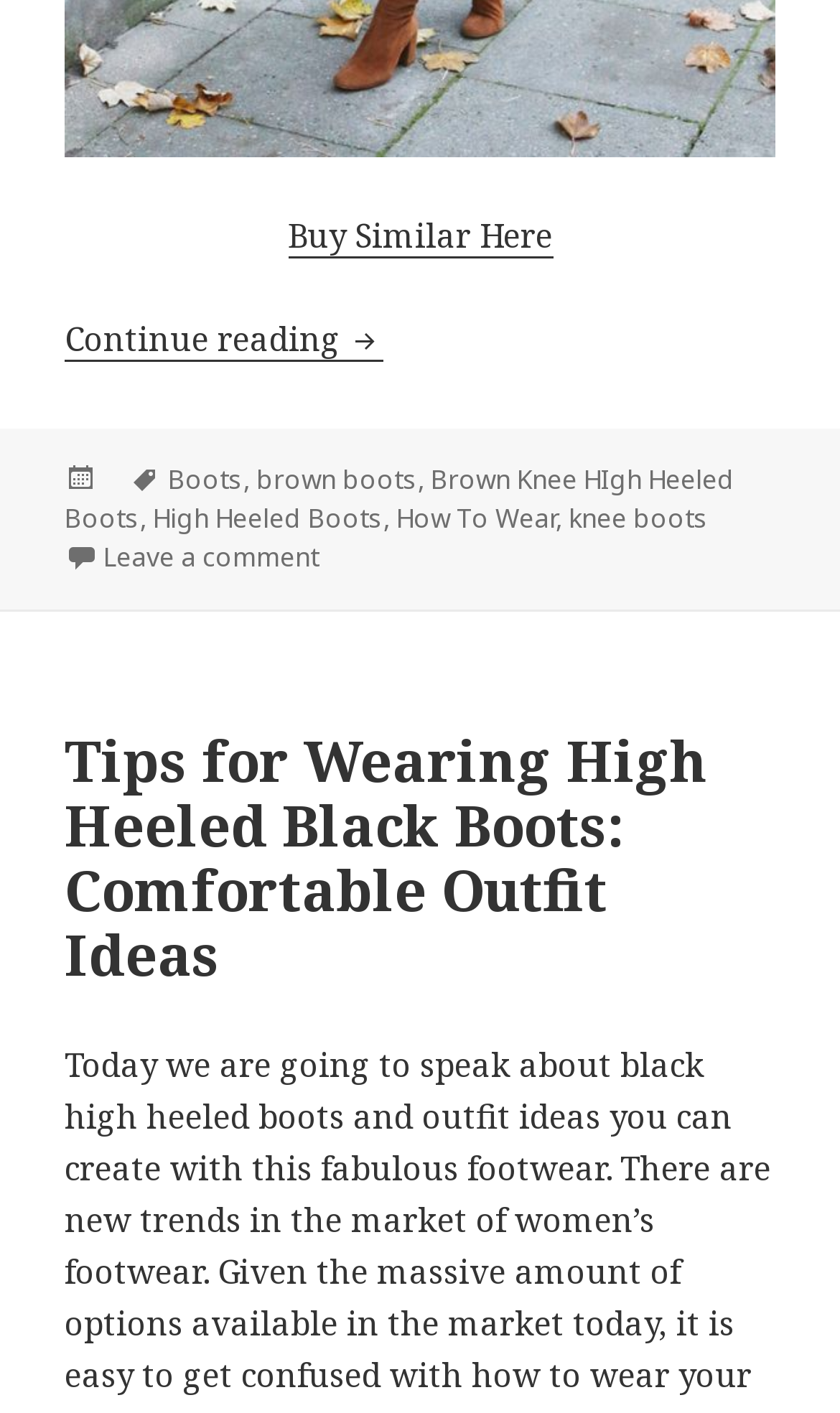Identify the bounding box coordinates of the clickable region to carry out the given instruction: "Read more about 'How Should I Wear Brown Knee High Heeled Boots'".

[0.077, 0.224, 0.456, 0.256]